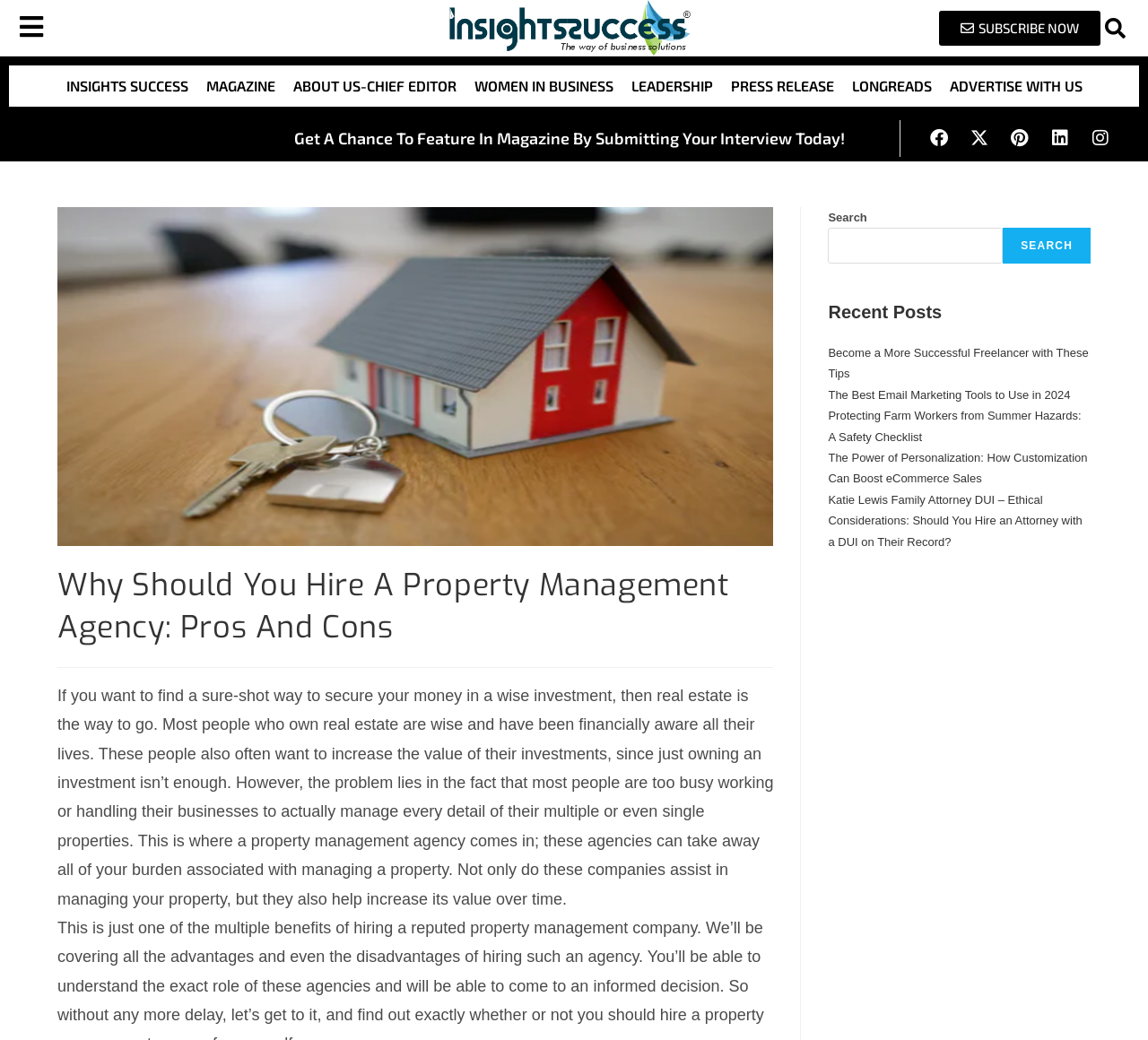Can you provide the bounding box coordinates for the element that should be clicked to implement the instruction: "Search for something"?

[0.959, 0.012, 0.984, 0.041]